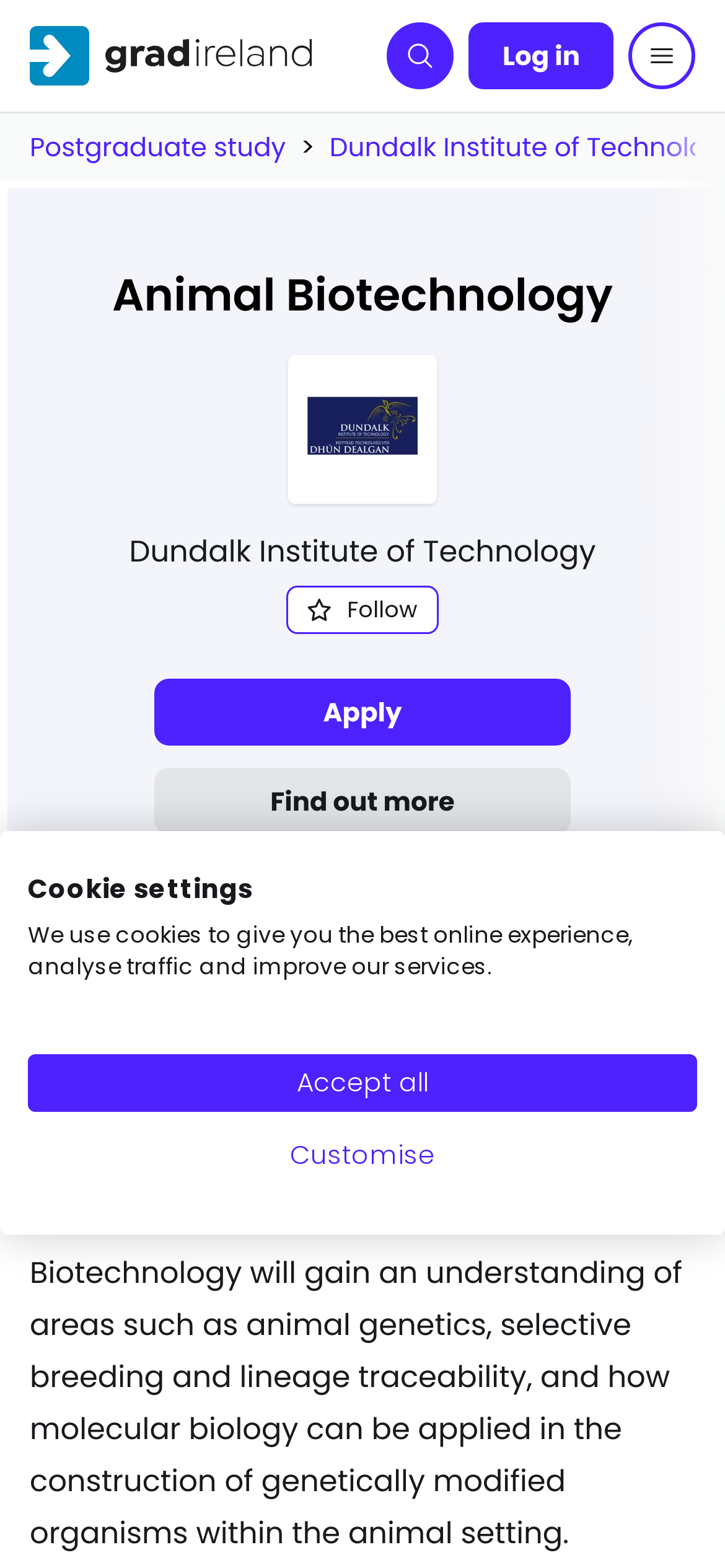Using the description: "Log in", determine the UI element's bounding box coordinates. Ensure the coordinates are in the format of four float numbers between 0 and 1, i.e., [left, top, right, bottom].

[0.647, 0.014, 0.846, 0.057]